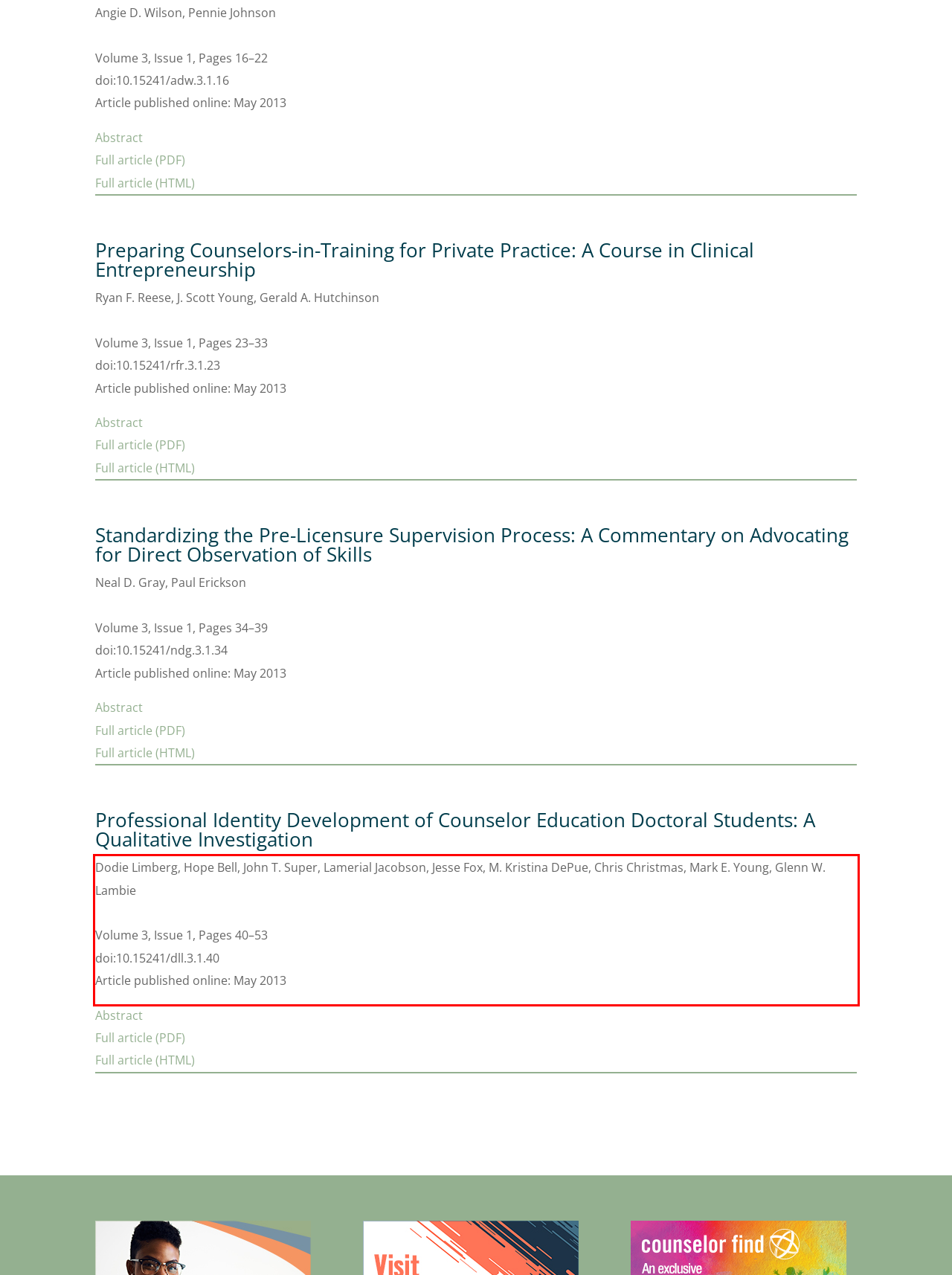Please examine the webpage screenshot and extract the text within the red bounding box using OCR.

Dodie Limberg, Hope Bell, John T. Super, Lamerial Jacobson, Jesse Fox, M. Kristina DePue, Chris Christmas, Mark E. Young, Glenn W. Lambie Volume 3, Issue 1, Pages 40–53 doi:10.15241/dll.3.1.40 Article published online: May 2013